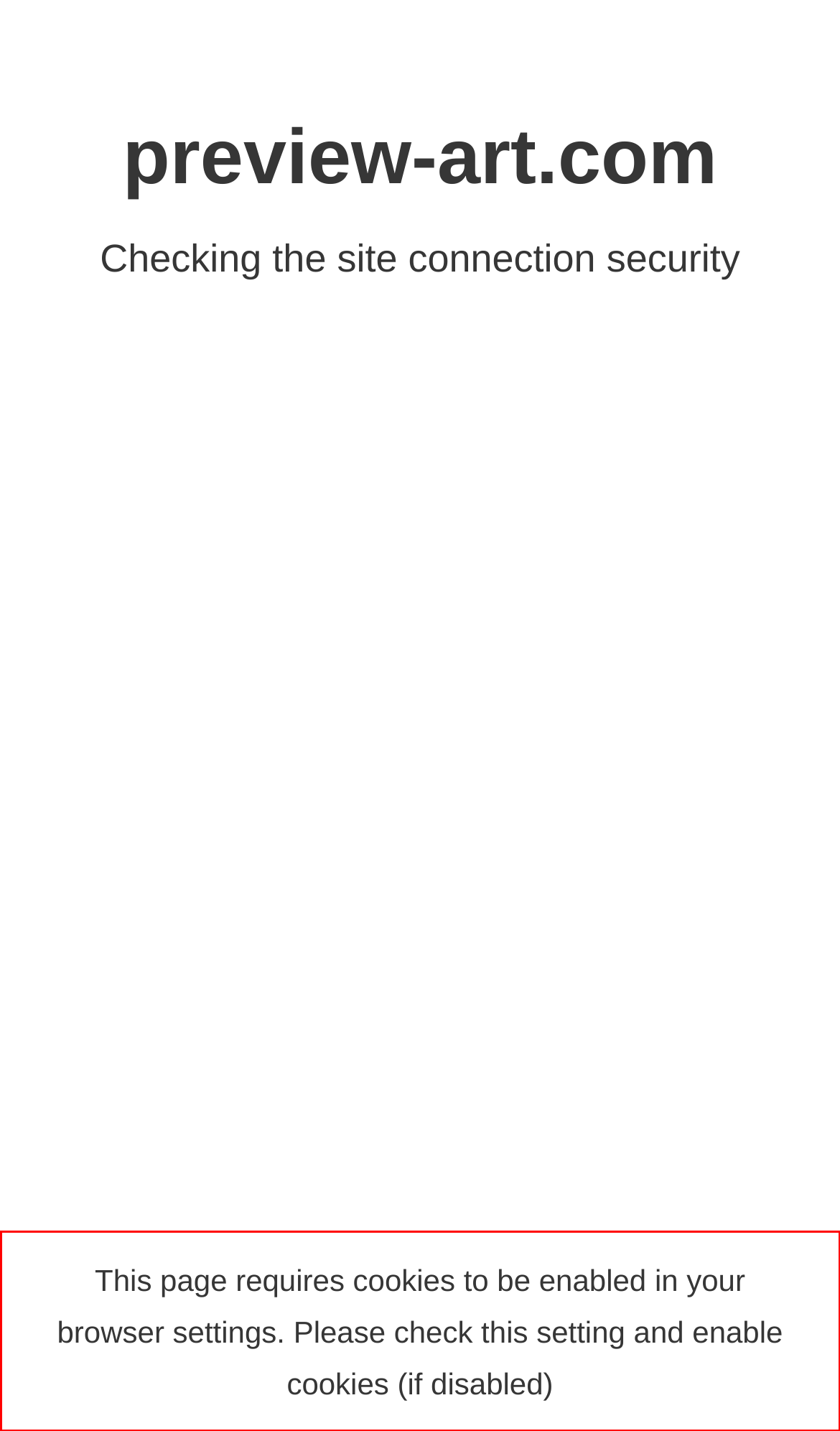Please extract the text content within the red bounding box on the webpage screenshot using OCR.

This page requires cookies to be enabled in your browser settings. Please check this setting and enable cookies (if disabled)